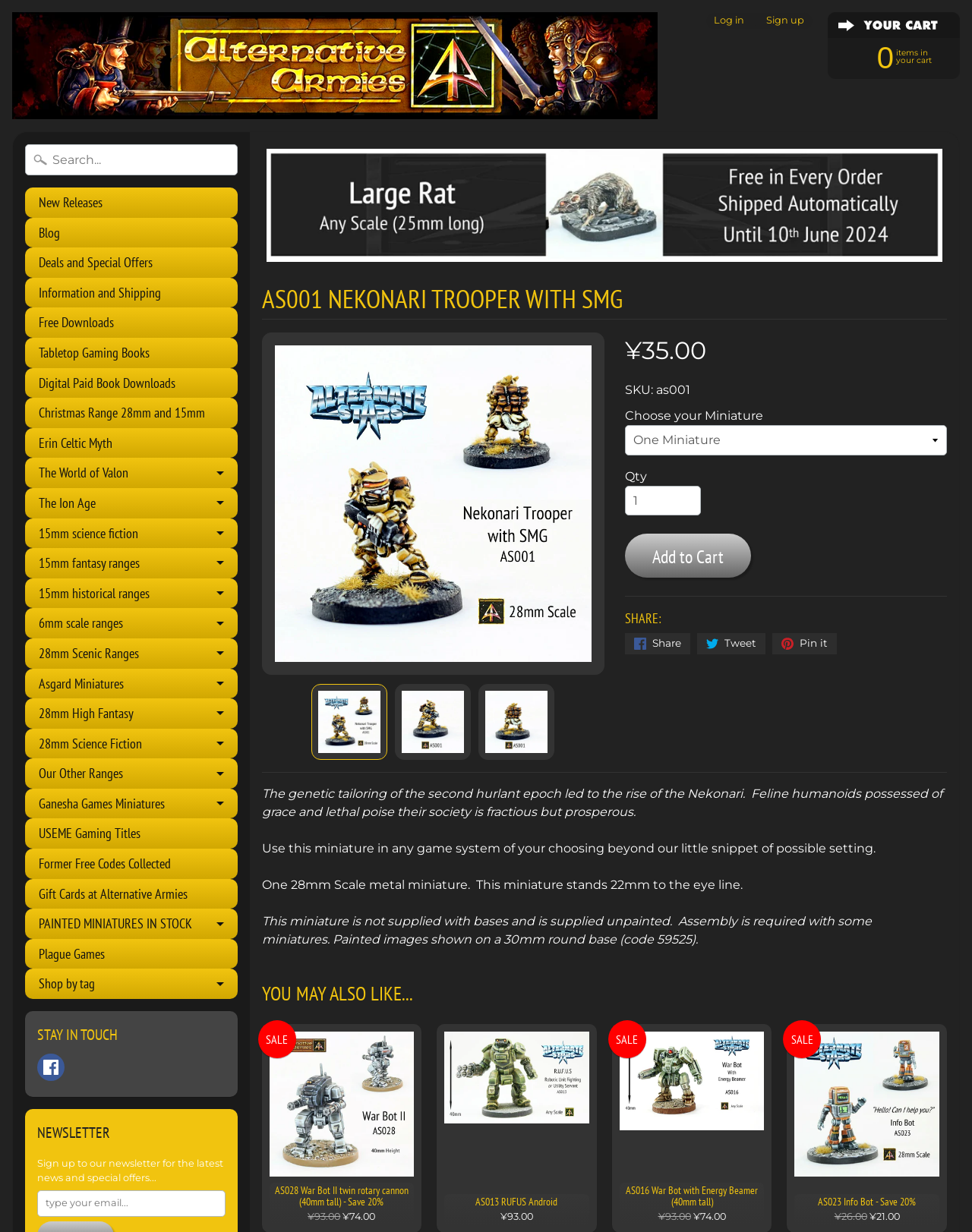What is the name of the product on this page?
Using the image as a reference, answer the question with a short word or phrase.

AS001 Nekonari Trooper with SMG